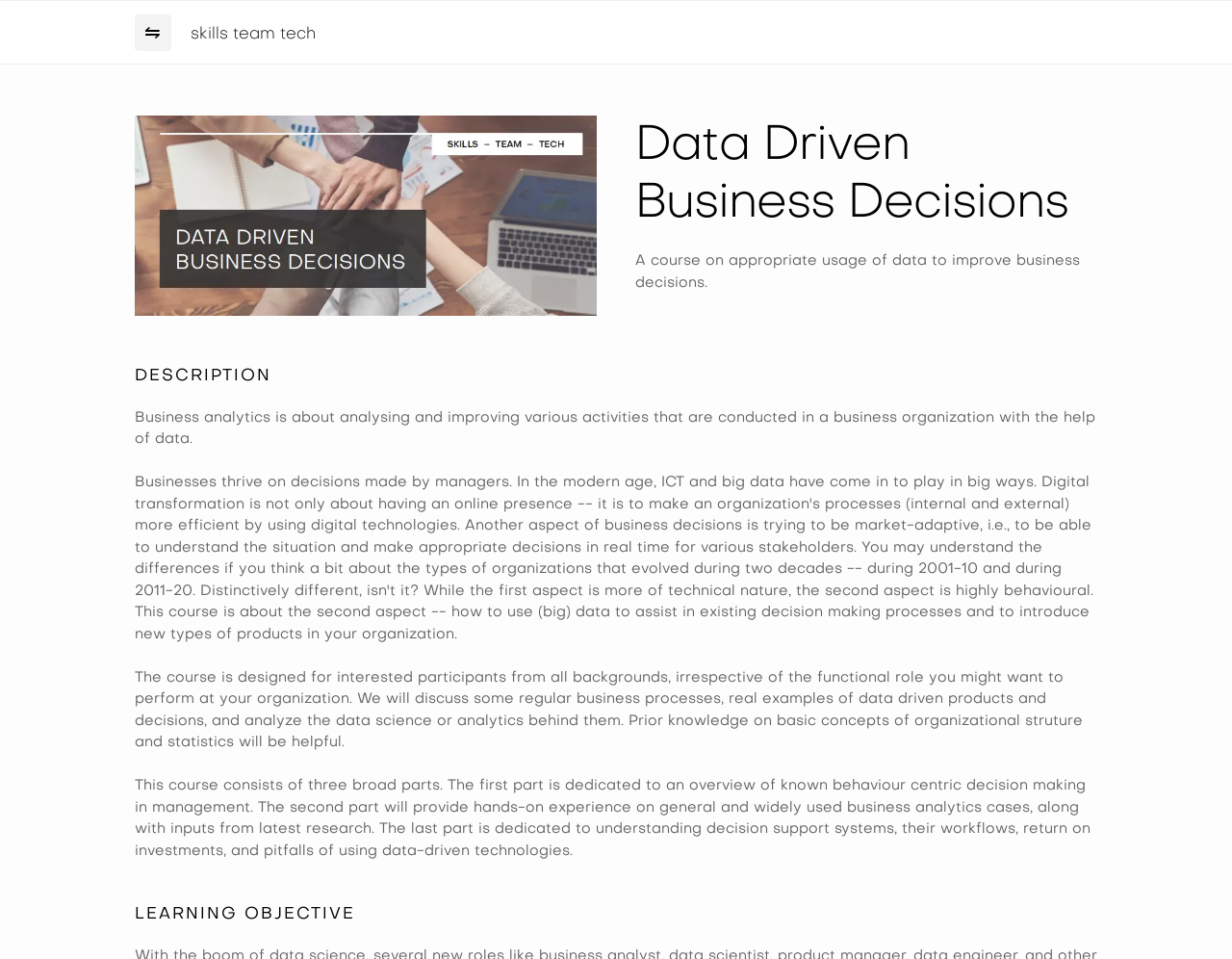What is the course about?
Look at the image and provide a short answer using one word or a phrase.

Data driven business decisions